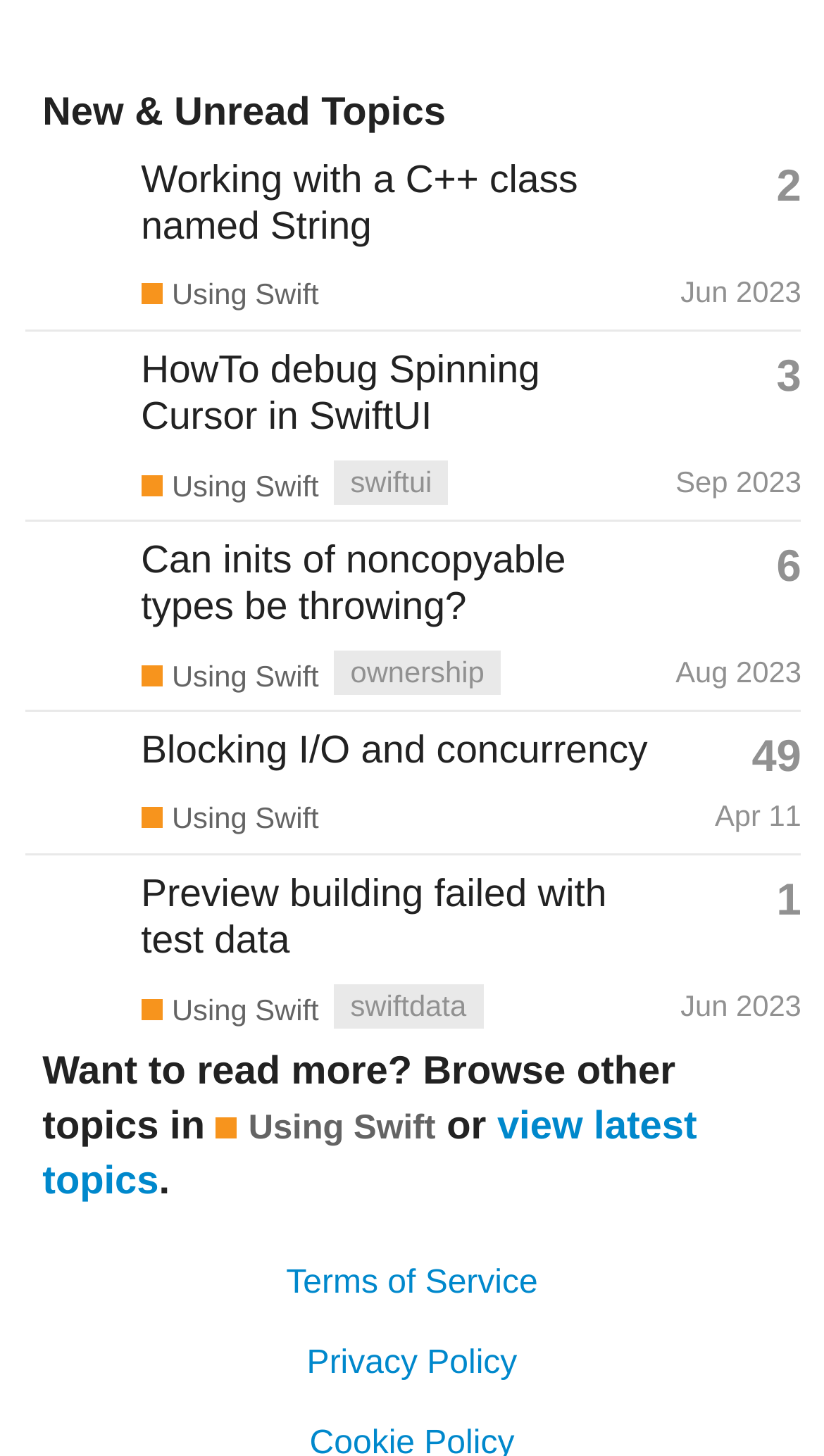Can you specify the bounding box coordinates of the area that needs to be clicked to fulfill the following instruction: "Check 'Terms of Service'"?

[0.347, 0.868, 0.653, 0.893]